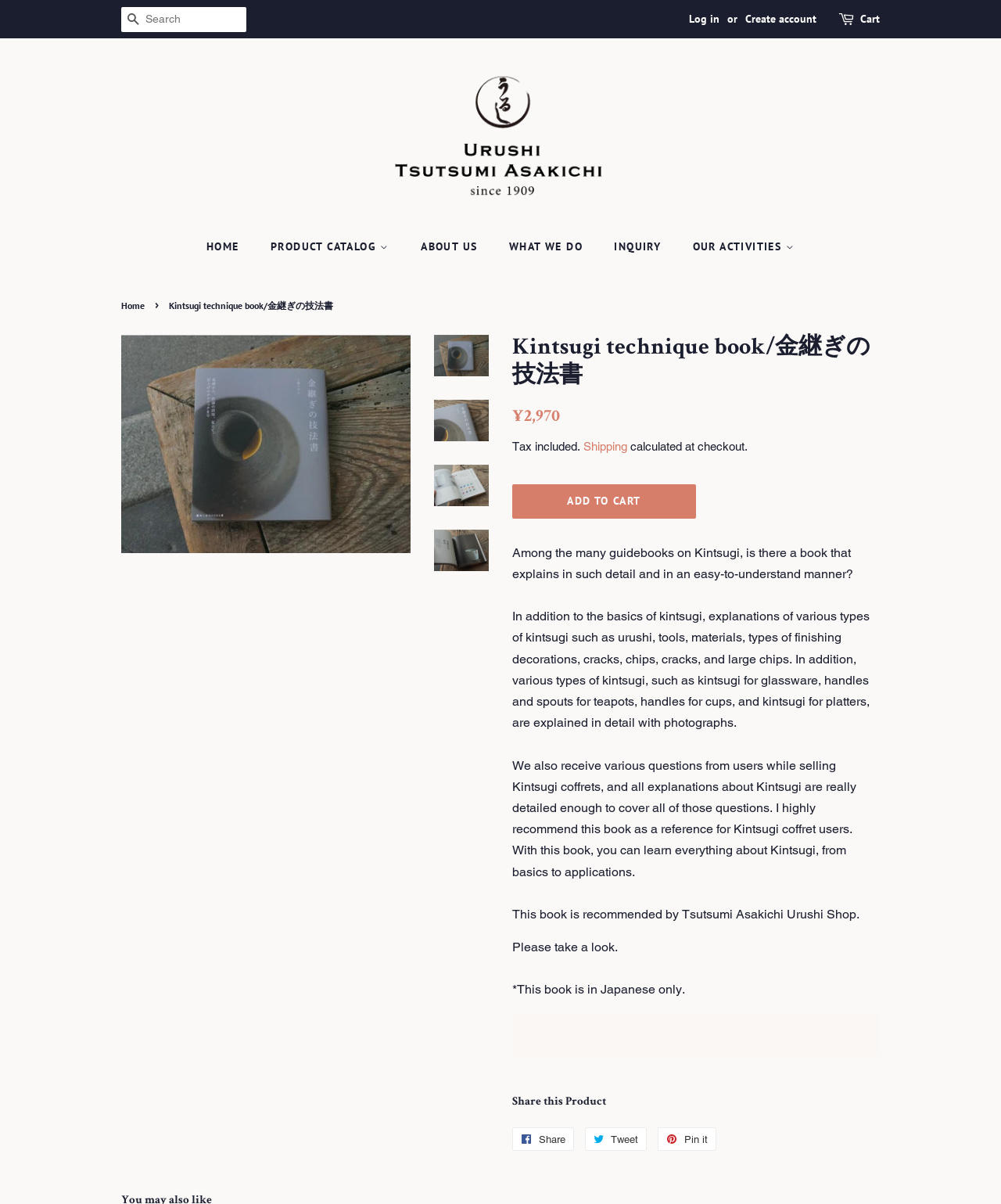Examine the screenshot and answer the question in as much detail as possible: What is the purpose of the 'ADD TO CART' button?

I inferred the answer by looking at the context of the button, which is placed next to the book's details and price. The button's text 'ADD TO CART' suggests that it allows users to add the book to their shopping cart.